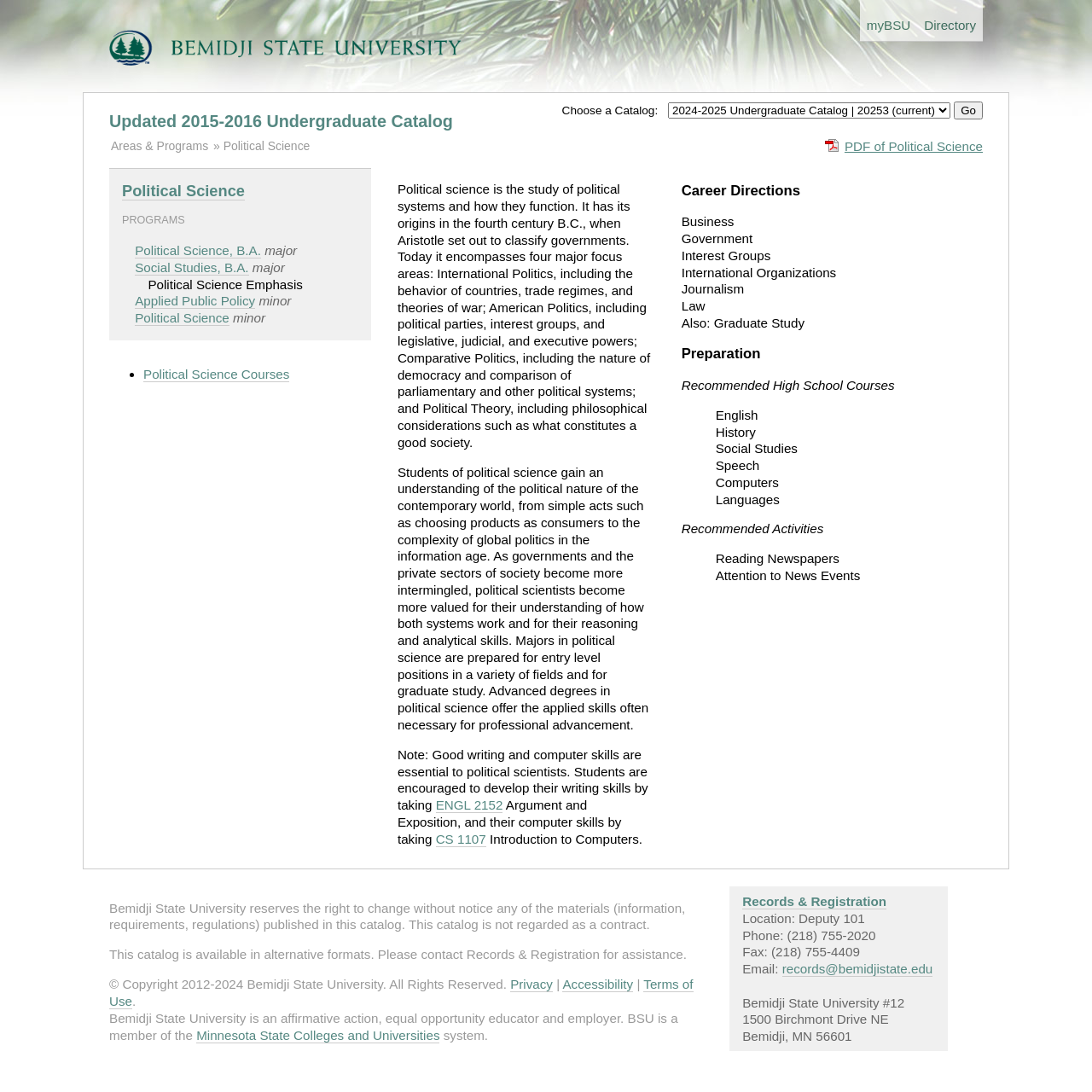Given the description "PDF of Political Science", determine the bounding box of the corresponding UI element.

[0.755, 0.125, 0.9, 0.141]